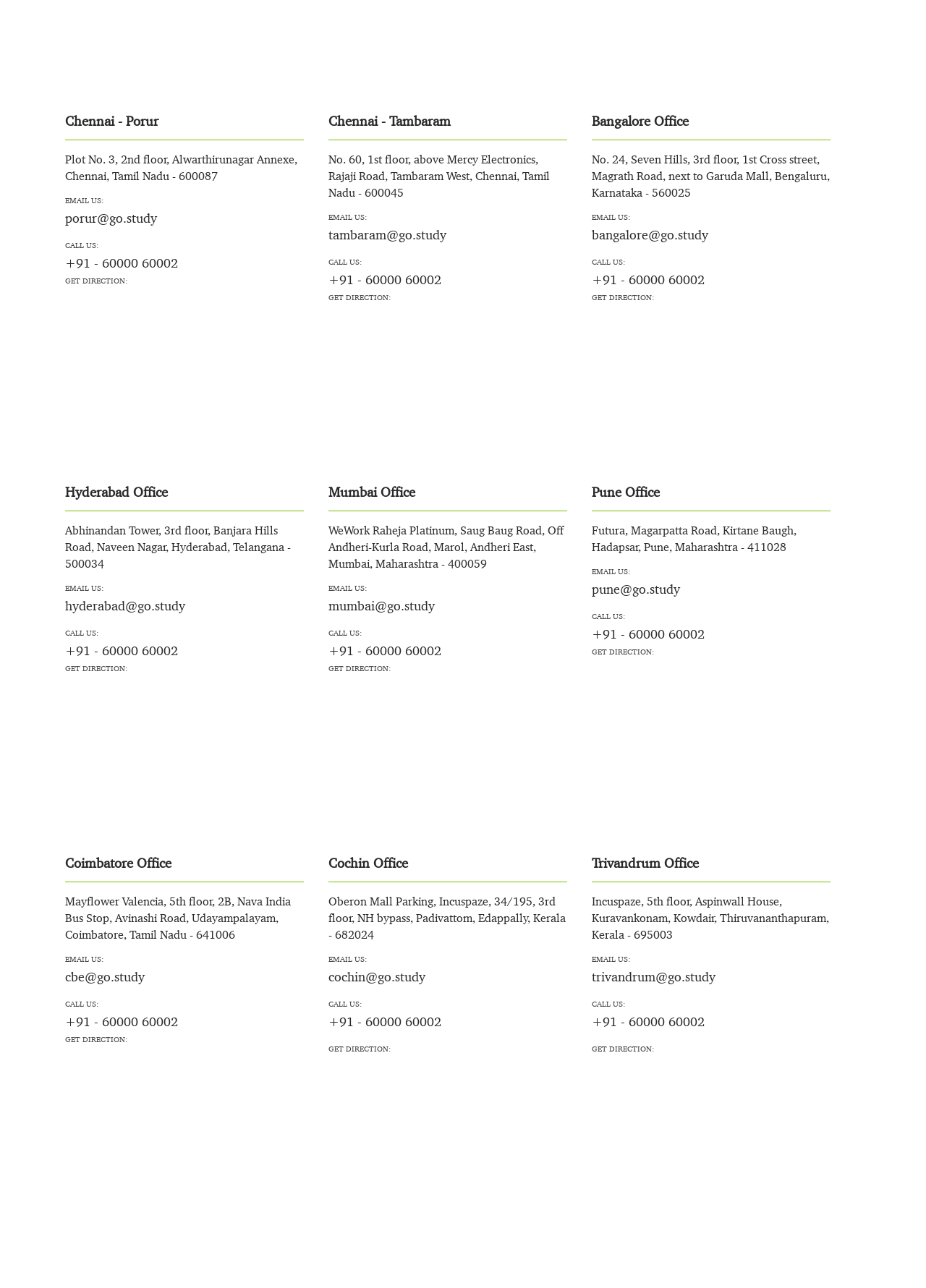Could you determine the bounding box coordinates of the clickable element to complete the instruction: "Call Bangalore office"? Provide the coordinates as four float numbers between 0 and 1, i.e., [left, top, right, bottom].

[0.639, 0.211, 0.897, 0.223]